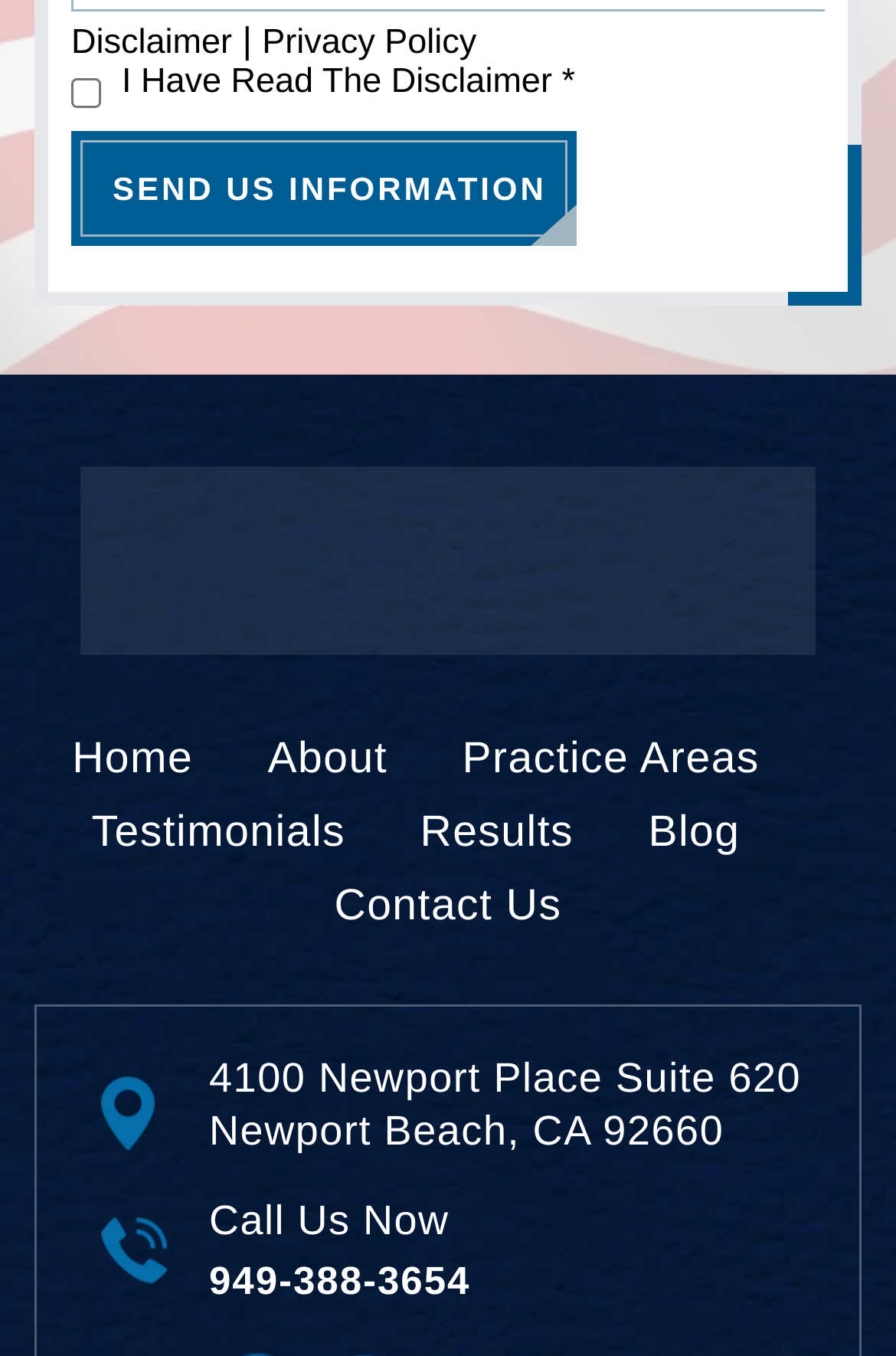What is the suite number of the company's office?
Answer briefly with a single word or phrase based on the image.

620